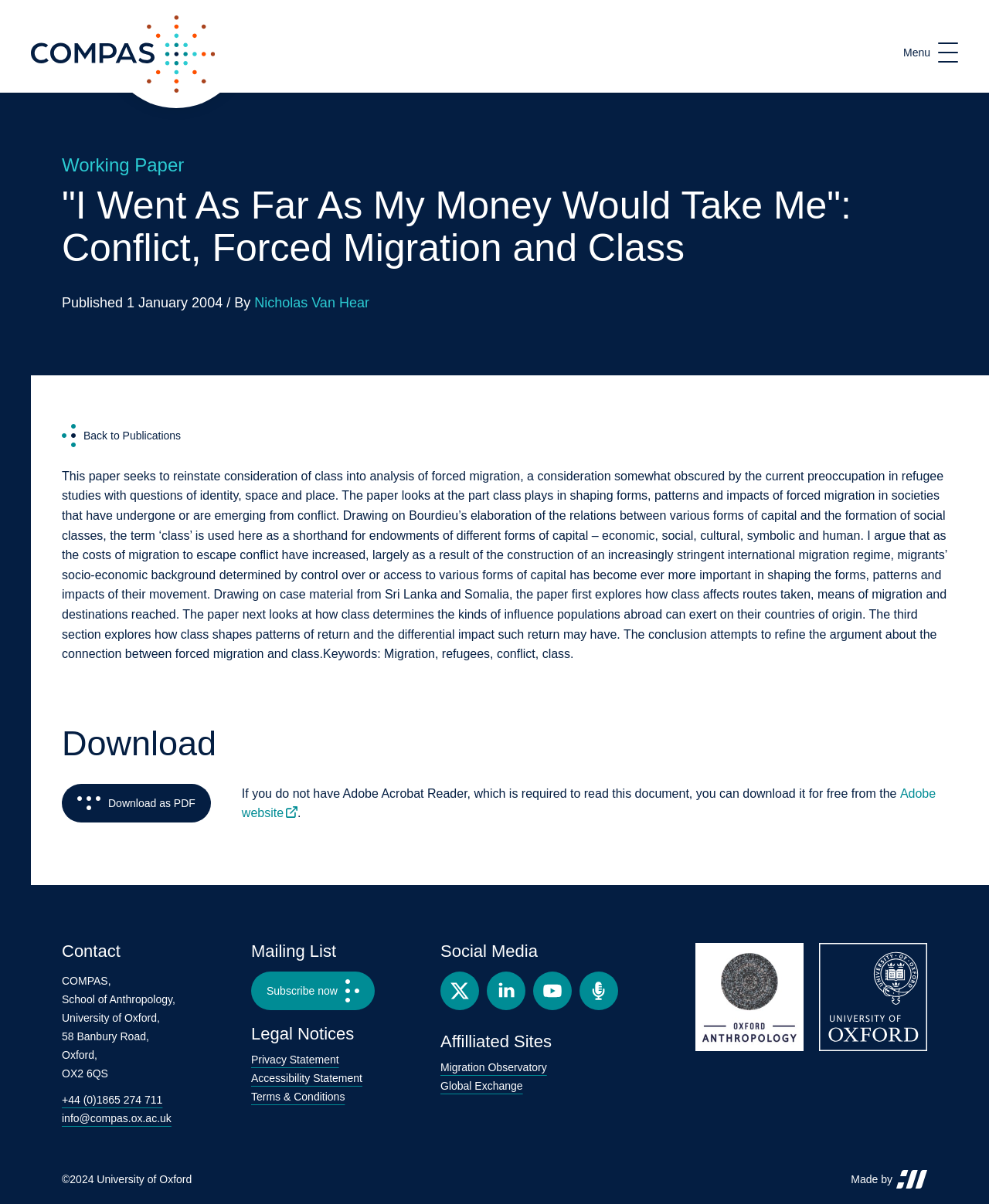Please find and provide the title of the webpage.

"I Went As Far As My Money Would Take Me": Conflict, Forced Migration and Class